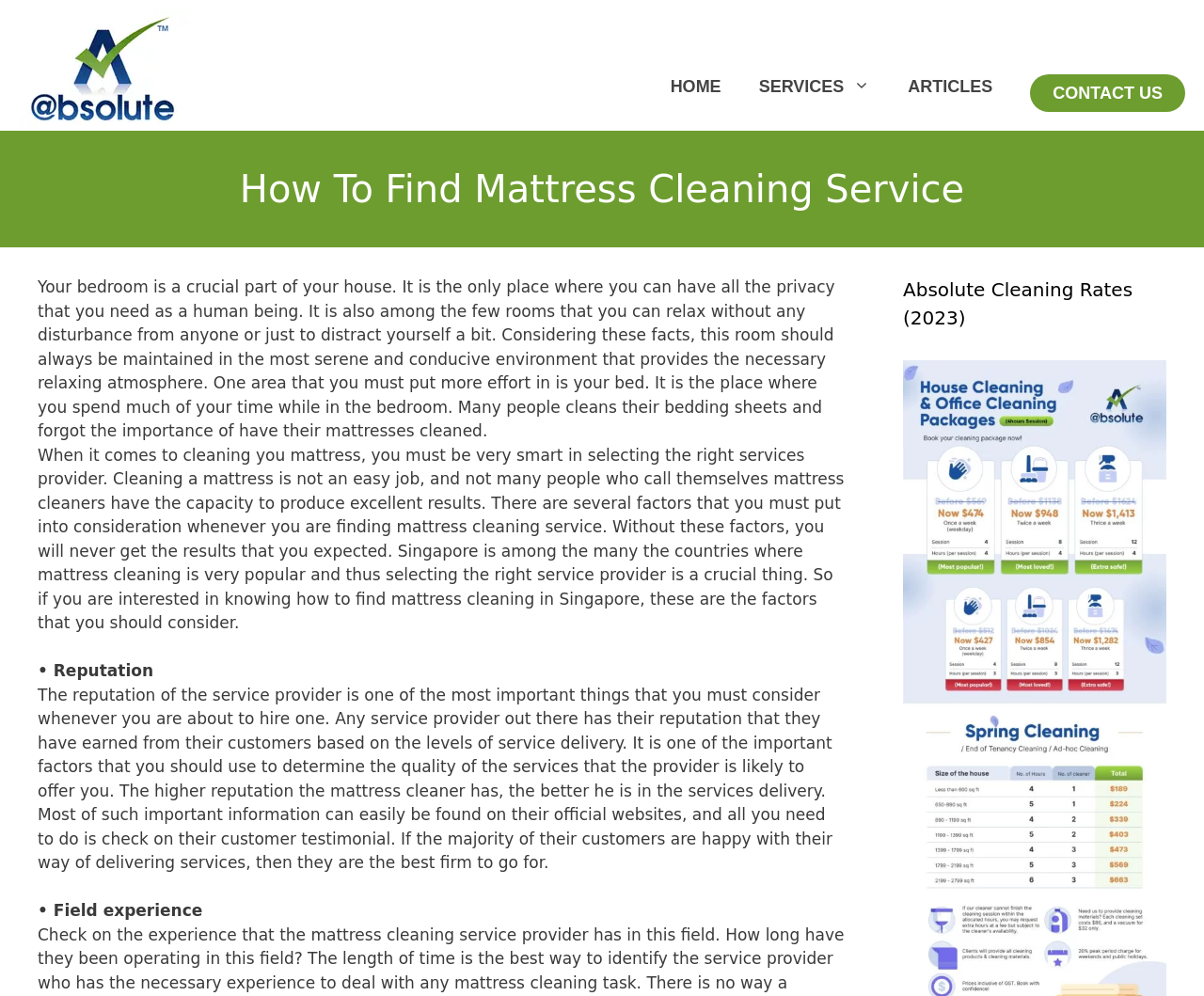Locate the UI element described by CONTACT US in the provided webpage screenshot. Return the bounding box coordinates in the format (top-left x, top-left y, bottom-right x, bottom-right y), ensuring all values are between 0 and 1.

[0.856, 0.074, 0.984, 0.112]